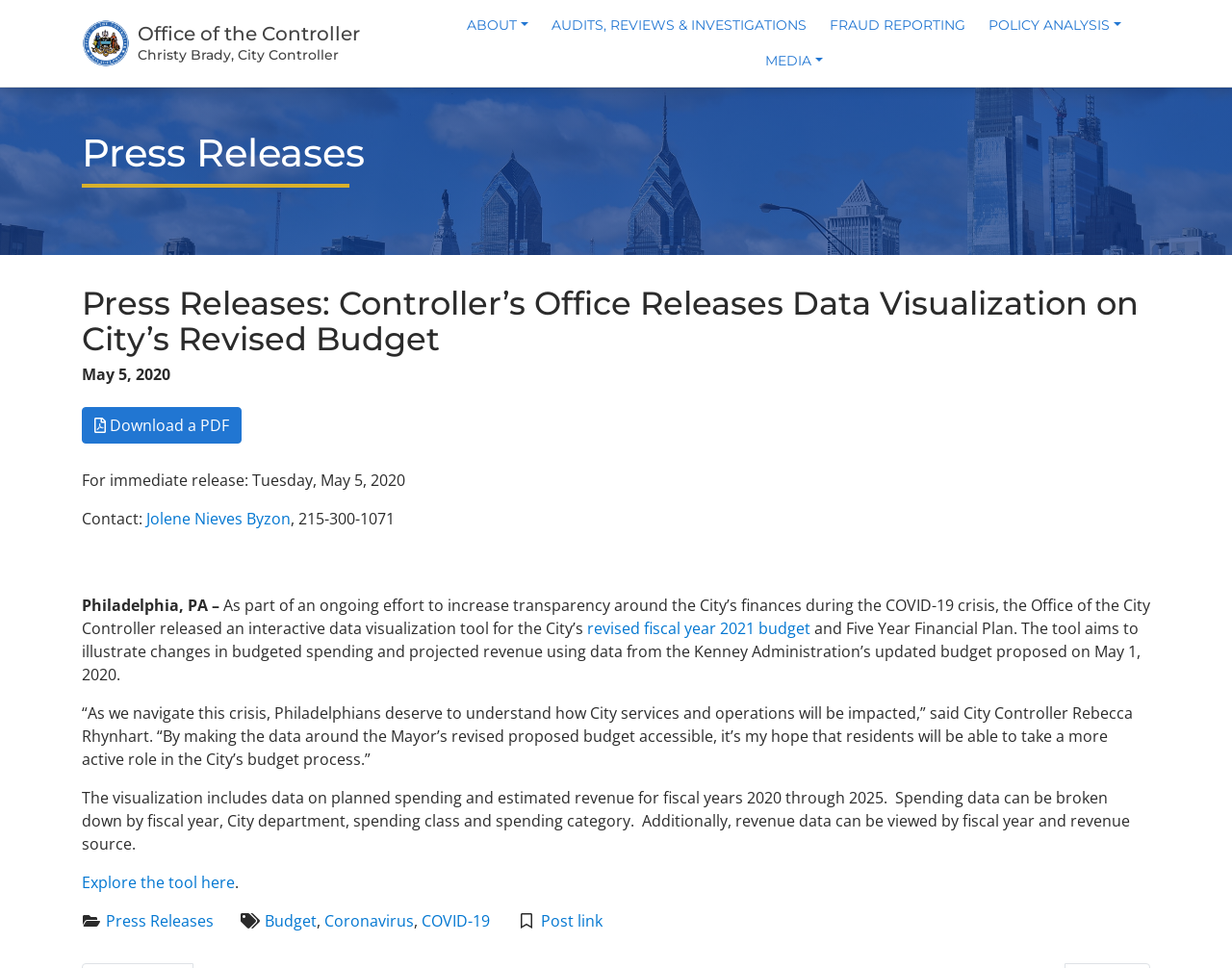Please provide a detailed answer to the question below by examining the image:
What is the date of the press release?

I found the answer by looking at the date mentioned in the text, which states 'For immediate release: Tuesday, May 5, 2020'.